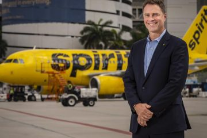Provide an in-depth description of all elements within the image.

The image features a smiling professional standing confidently in front of a Spirit Airlines aircraft, characterized by its distinctive bright yellow color and bold branding. The backdrop showcases an airport scene, enhancing the aviation atmosphere. This visual likely represents leadership within the airline, emphasizing Spirit Airlines' commitment to budget-friendly travel options. The executive's polished appearance and welcoming demeanor suggest a focus on customer service and innovation, aligning with the airline's mission to make air travel accessible to all.